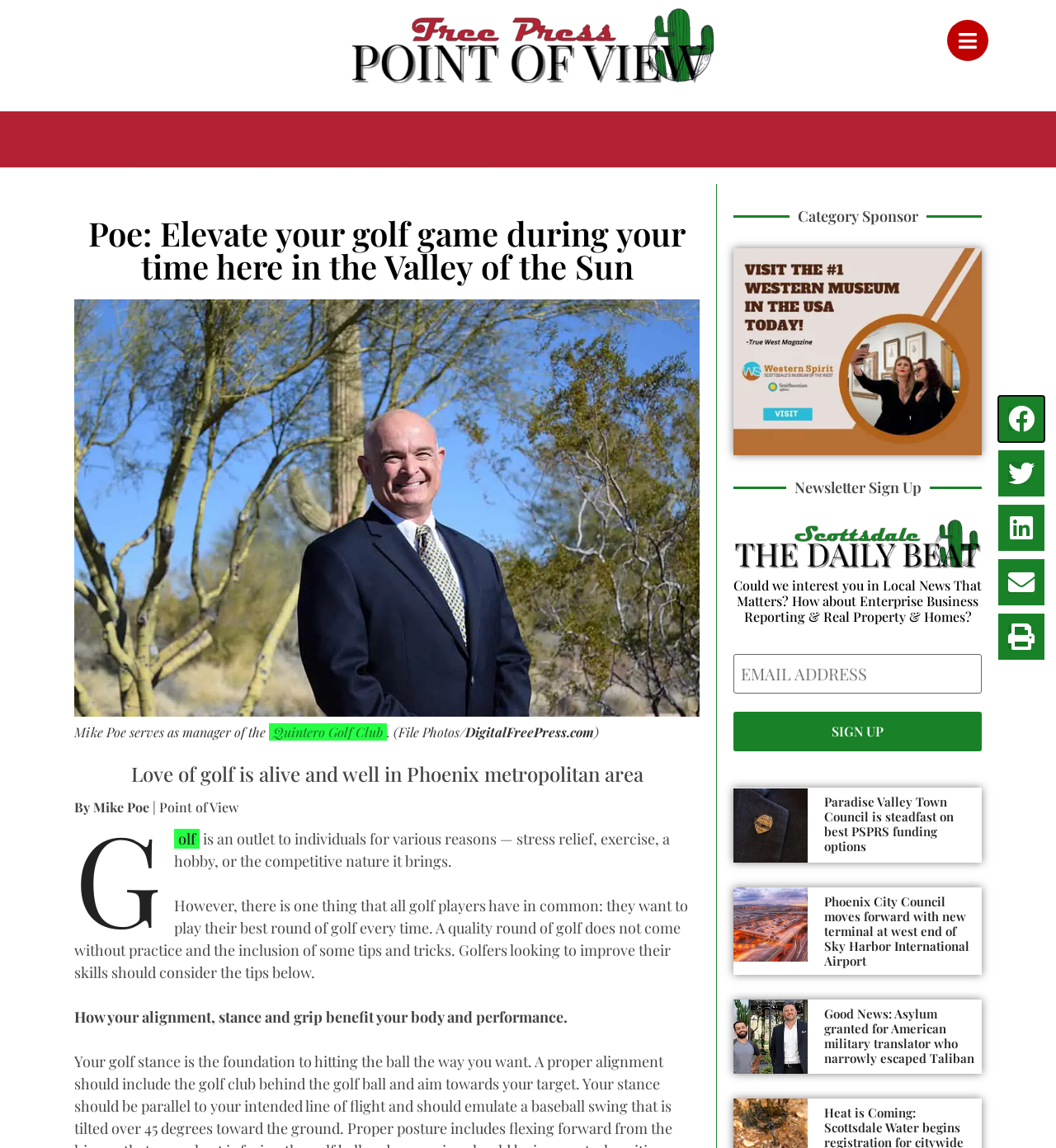Identify the bounding box coordinates of the area you need to click to perform the following instruction: "Read the article 'Paradise Valley Town Council is steadfast on best PSPRS funding options'".

[0.781, 0.692, 0.926, 0.744]